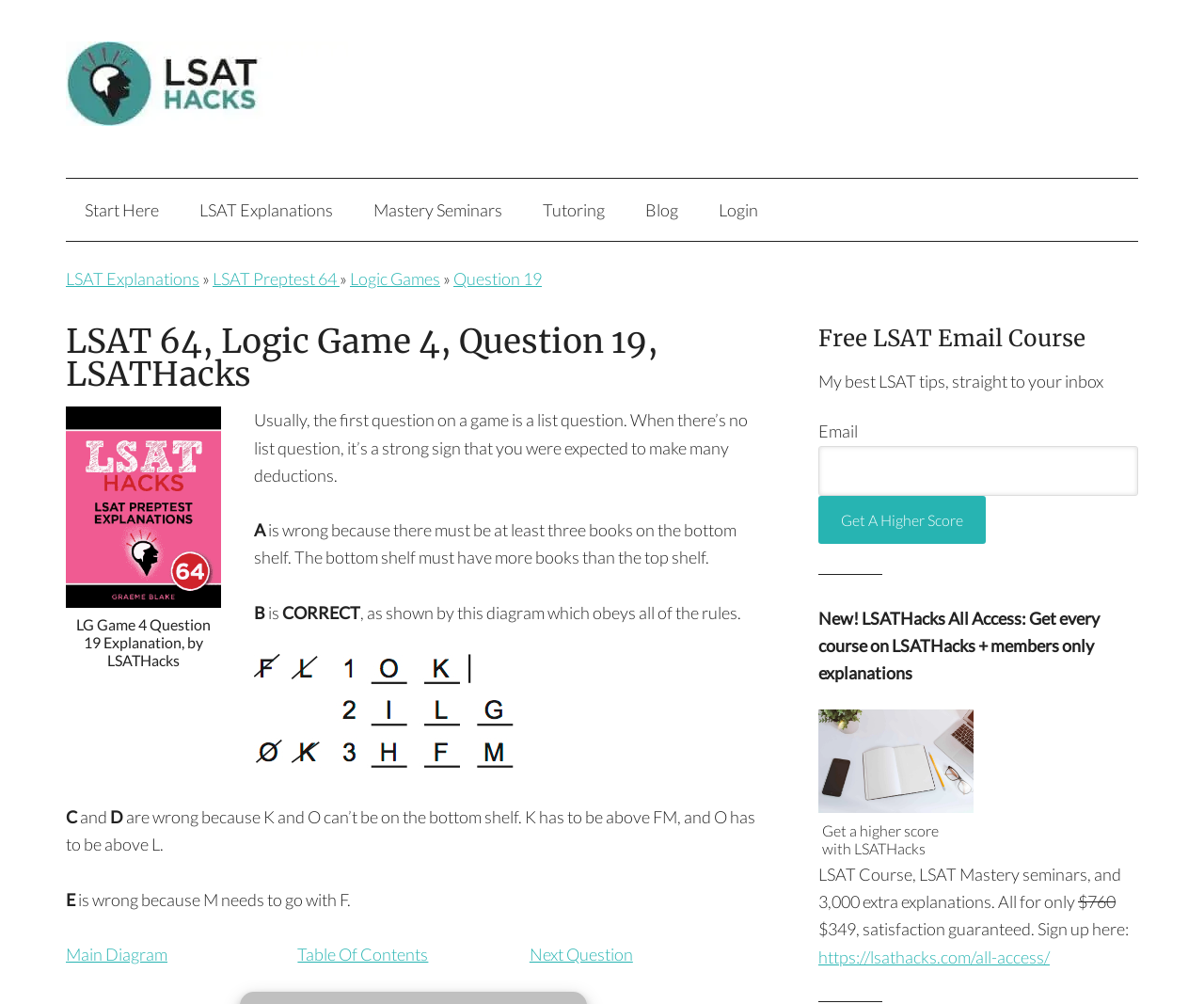What is the correct answer to the question explained on this webpage?
Based on the image content, provide your answer in one word or a short phrase.

B